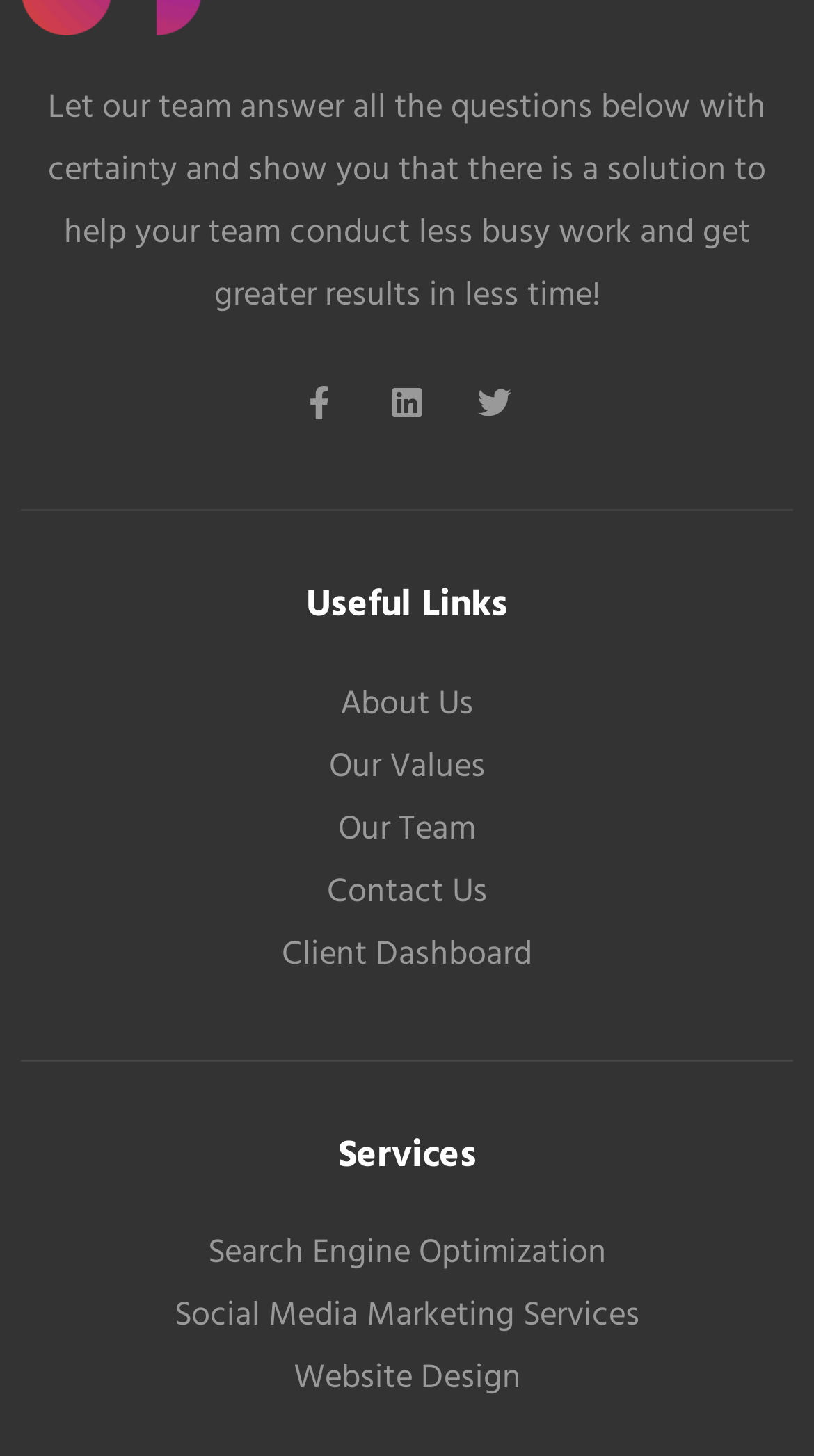Indicate the bounding box coordinates of the element that must be clicked to execute the instruction: "Get in touch with us". The coordinates should be given as four float numbers between 0 and 1, i.e., [left, top, right, bottom].

[0.026, 0.591, 0.974, 0.634]